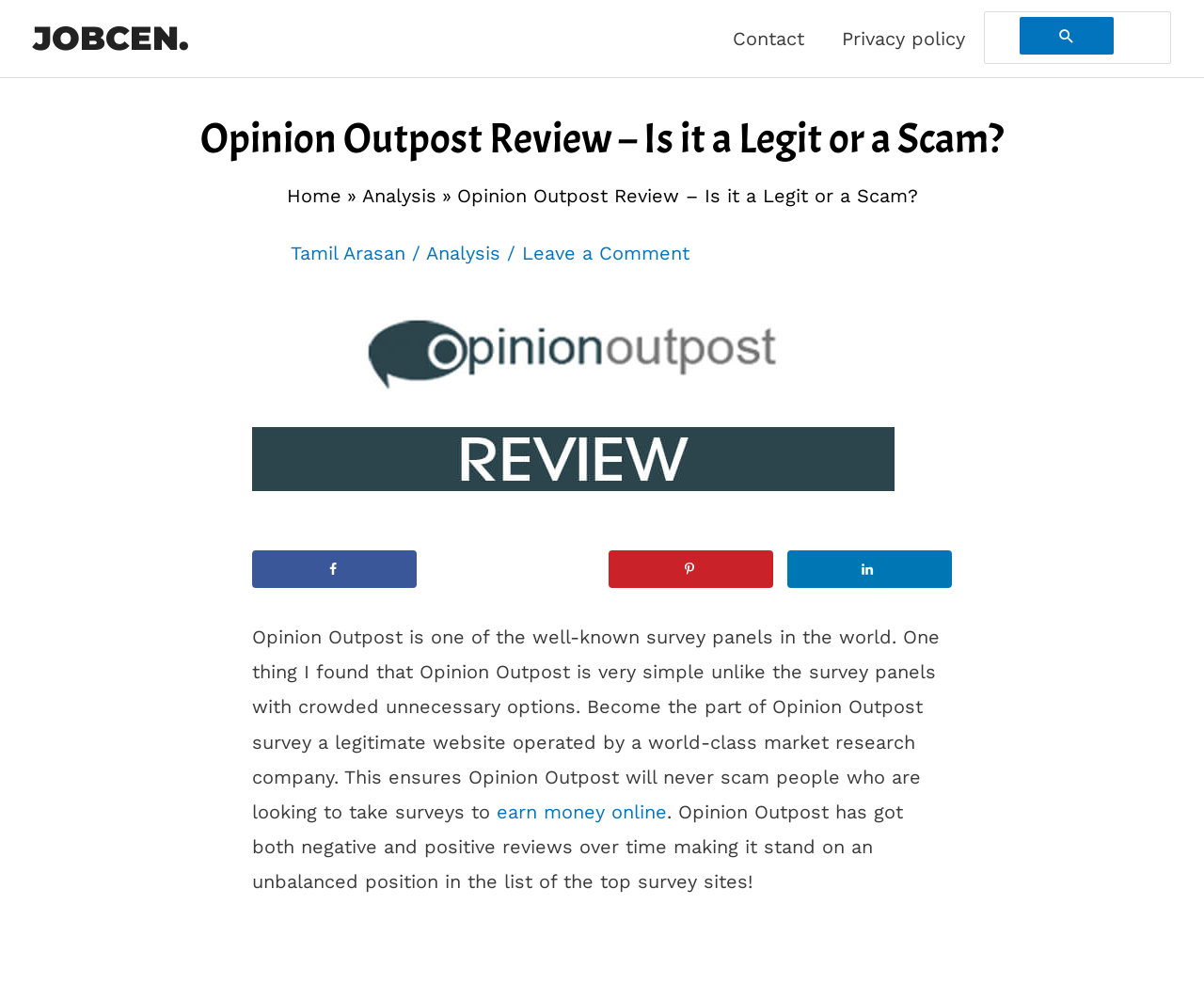Use a single word or phrase to respond to the question:
How many social media sharing options are available on this webpage?

4